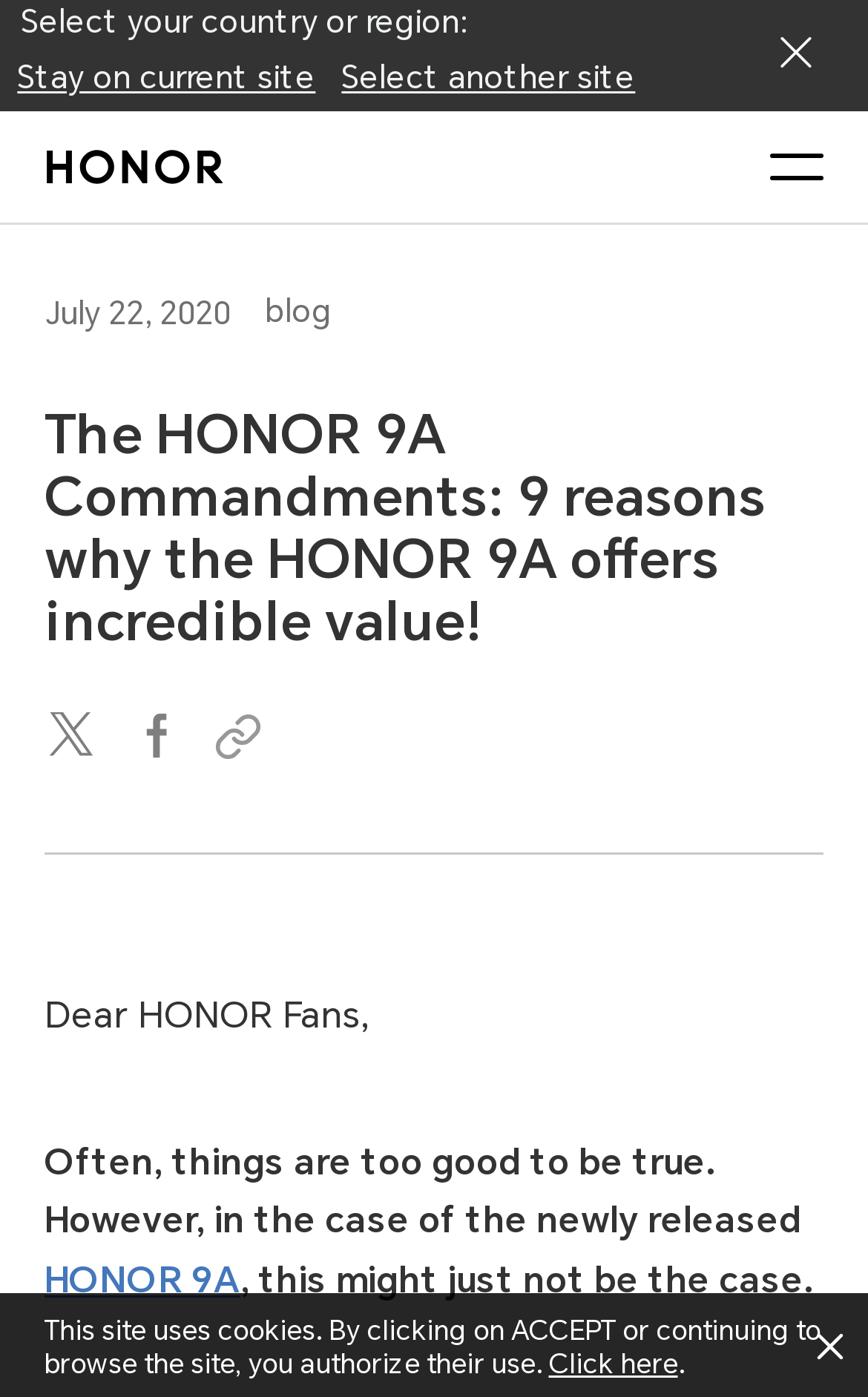Provide the bounding box coordinates, formatted as (top-left x, top-left y, bottom-right x, bottom-right y), with all values being floating point numbers between 0 and 1. Identify the bounding box of the UI element that matches the description: input value="https://www.honor.com/in/blog/the-honor-9a-commandments-9-reasons-why-the-honor-9a-offers-incredible-value/" title="copy url"

[0.051, 0.558, 0.487, 0.612]